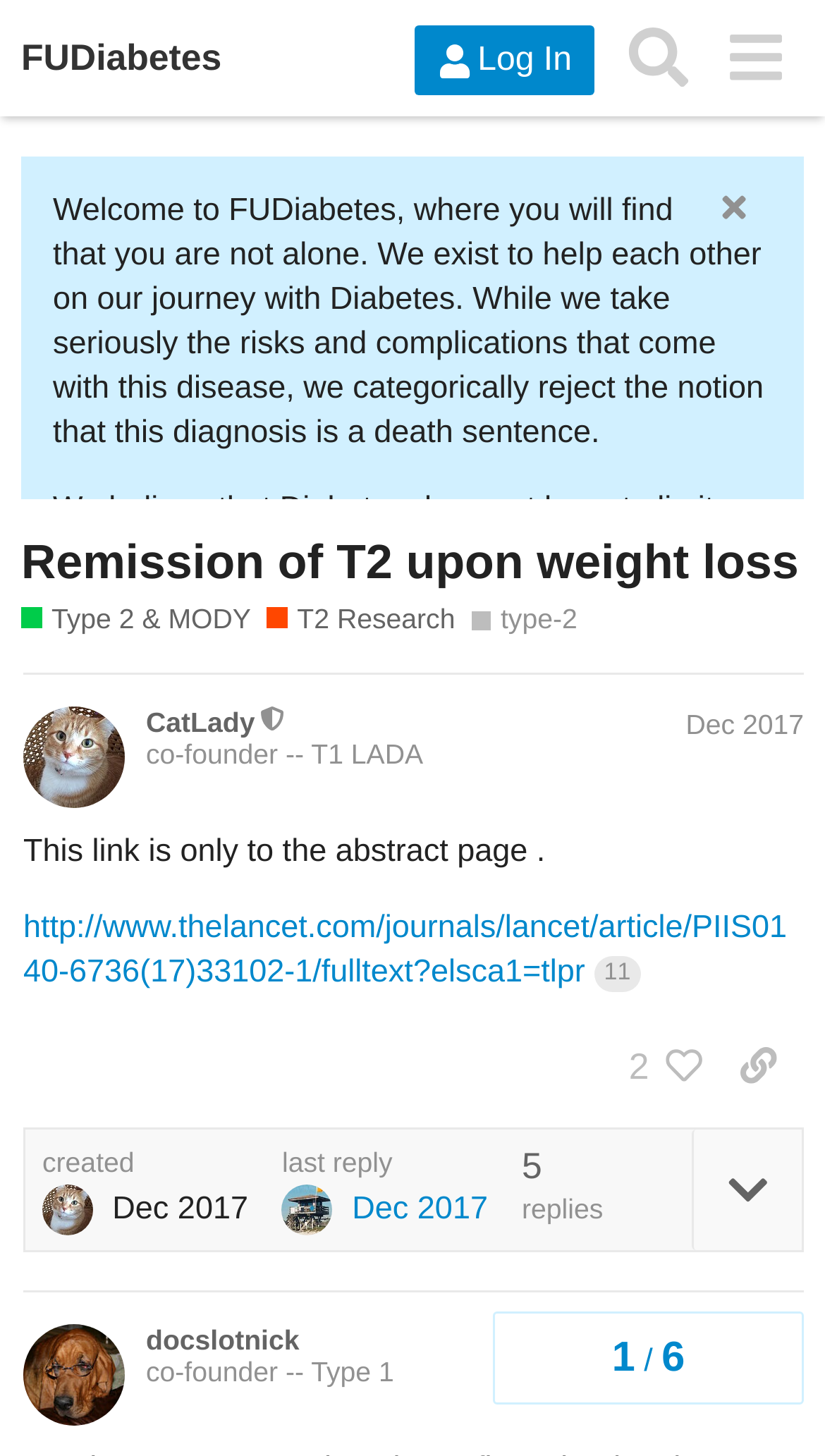Please provide a comprehensive answer to the question below using the information from the image: How many replies are there in the post?

The number of replies can be found at the bottom of the post, where it says 'replies'. Although the exact number is not specified, the webpage indicates that there are some replies.